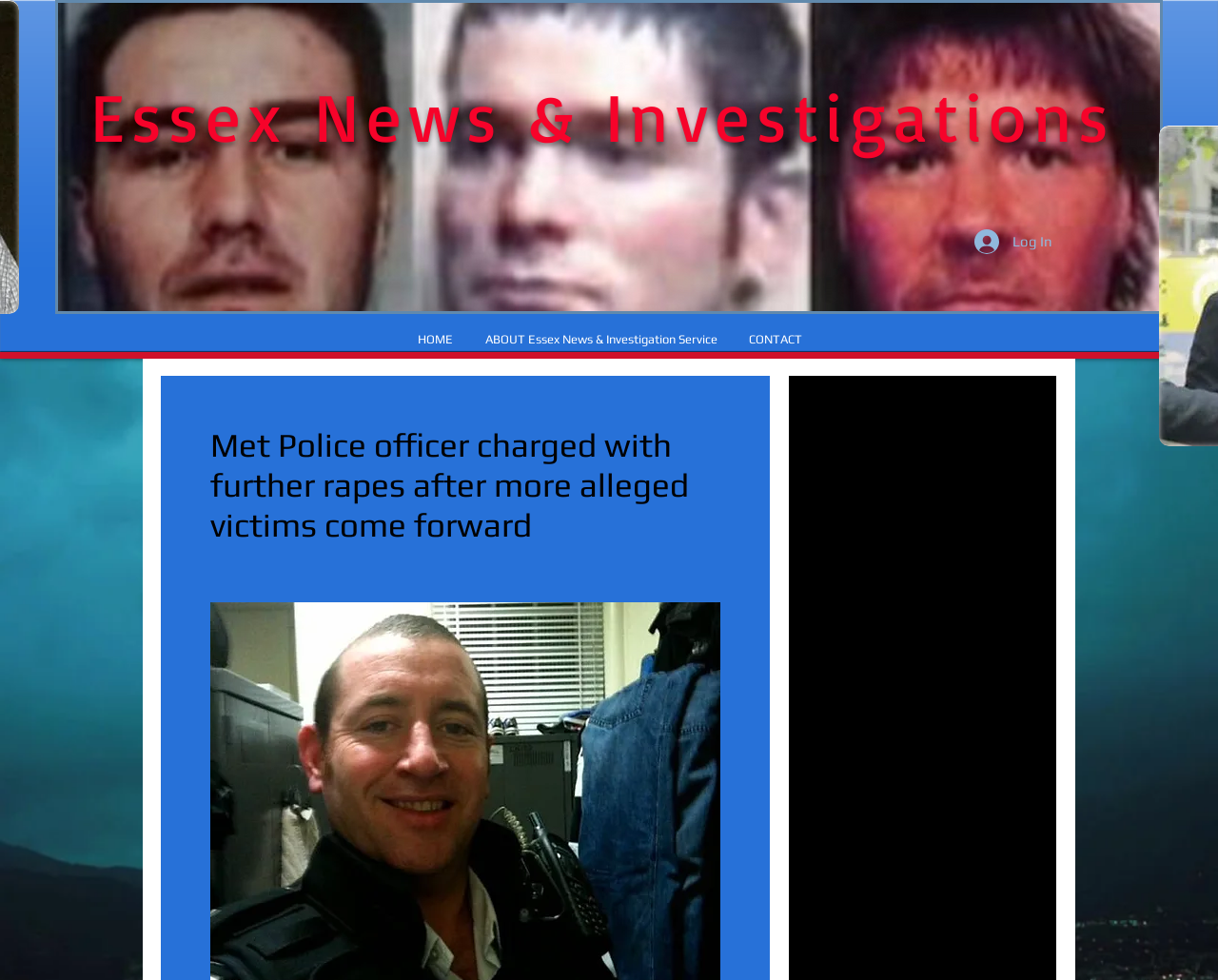Select the bounding box coordinates of the element I need to click to carry out the following instruction: "Click the 'HOME' link".

[0.33, 0.332, 0.385, 0.36]